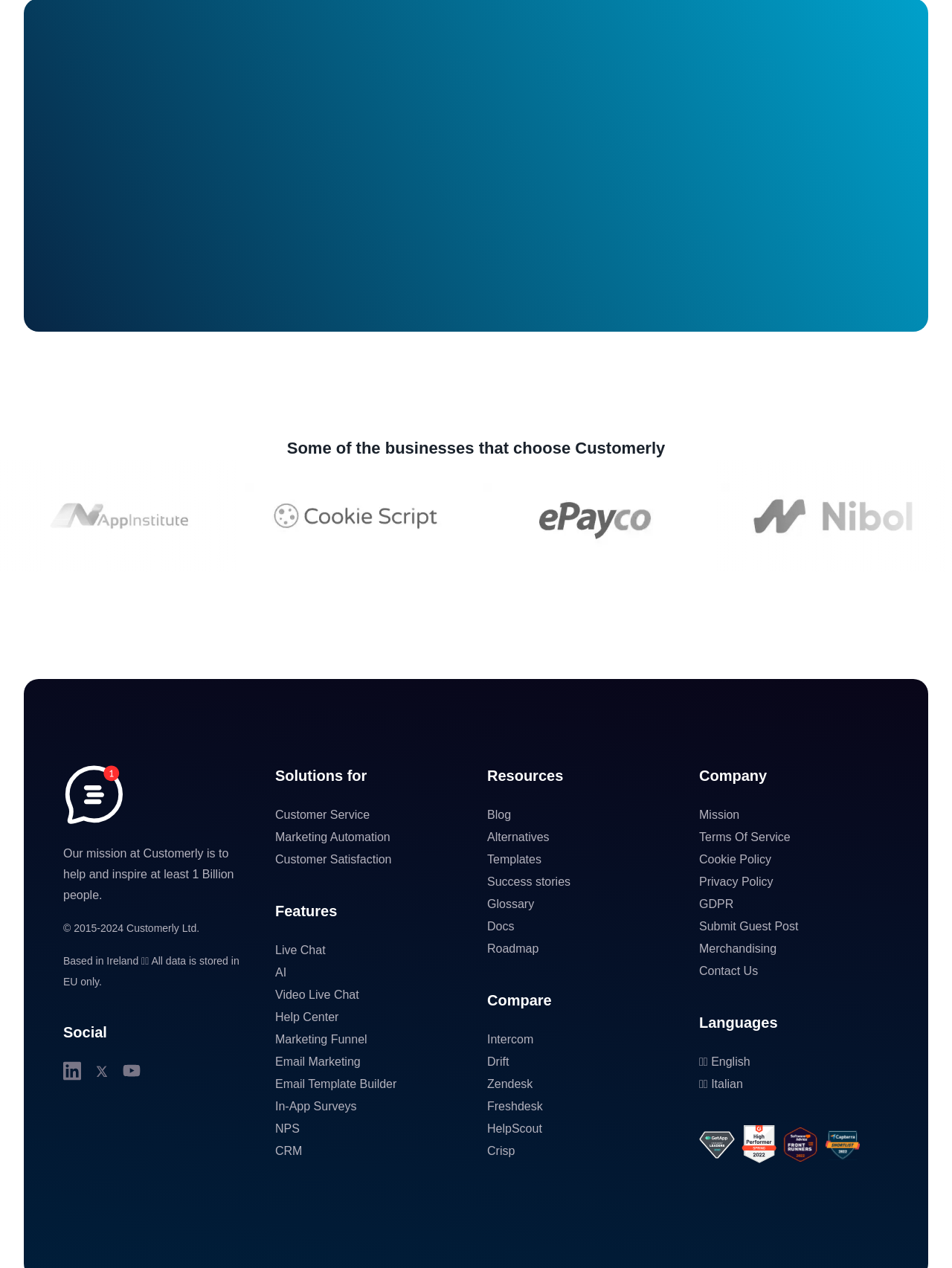Answer this question in one word or a short phrase: What is the logo of the company?

Customerly Logo